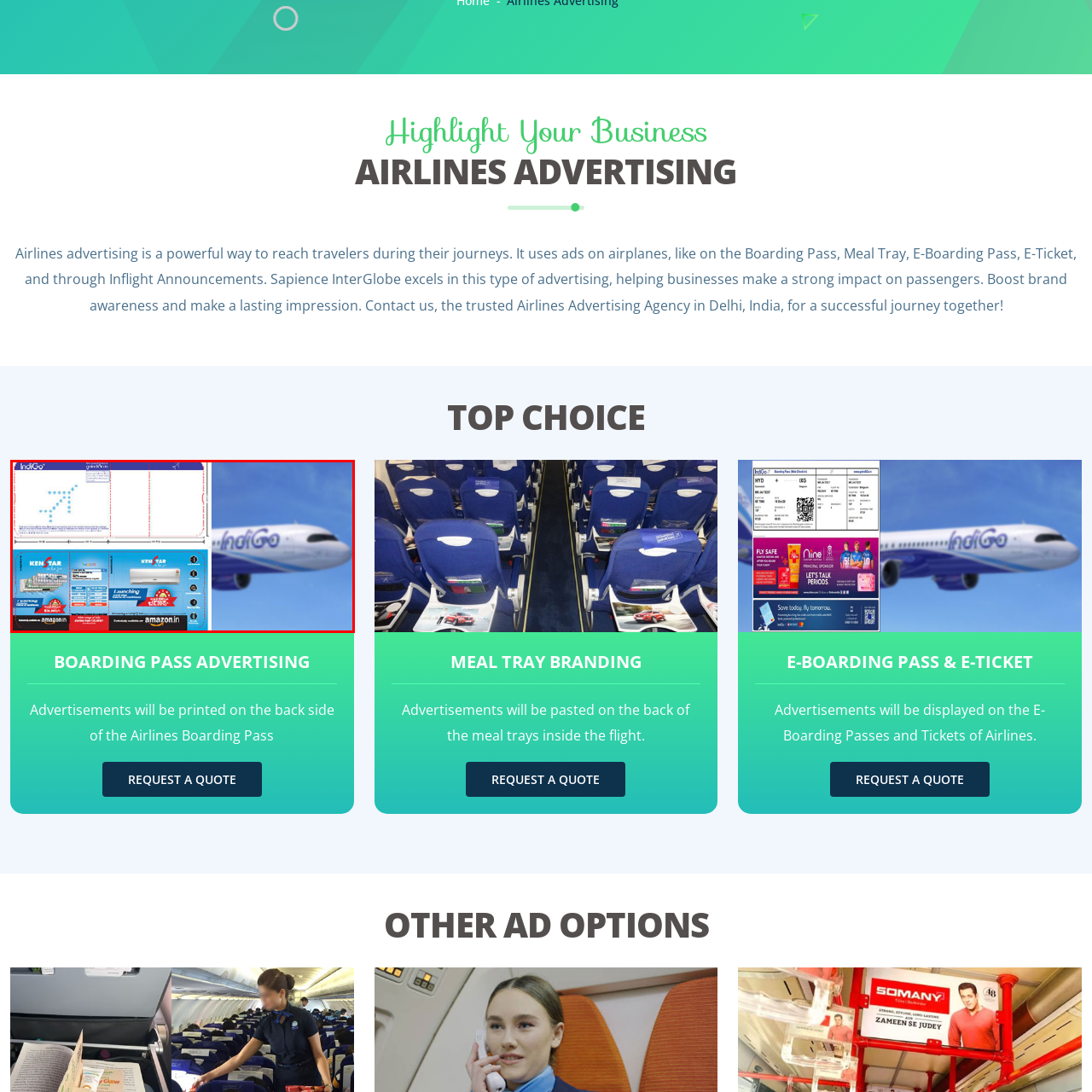Give a thorough and detailed account of the visual content inside the red-framed part of the image.

This image features a collage highlighting the advertising possibilities in the airline industry. On the left, we see an Airlines Boarding Pass prominently displaying the "IndiGo" logo, illustrating the potential for advertisers to reach travelers directly through in-flight materials. The Boarding Pass is a critical touchpoint for passengers, as it accompanies them throughout their journey.

In the center, advertisements for "KEN STAR" products are showcased against a bright blue background. This visual emphasizes how meals trays and similar in-flight items can serve as effective platforms for marketing, enhancing brand visibility while passengers enjoy their meals.

On the right, a blurred image of an IndiGo aircraft captures the essence of air travel, reinforcing the theme of the advertisement. This collage effectively communicates the value of airlines advertising, with messages about brand awareness and engagement strategies targeted at travelers during their flights. The image collectively underscores the influence of in-flight advertising within the context of the airlines industry.